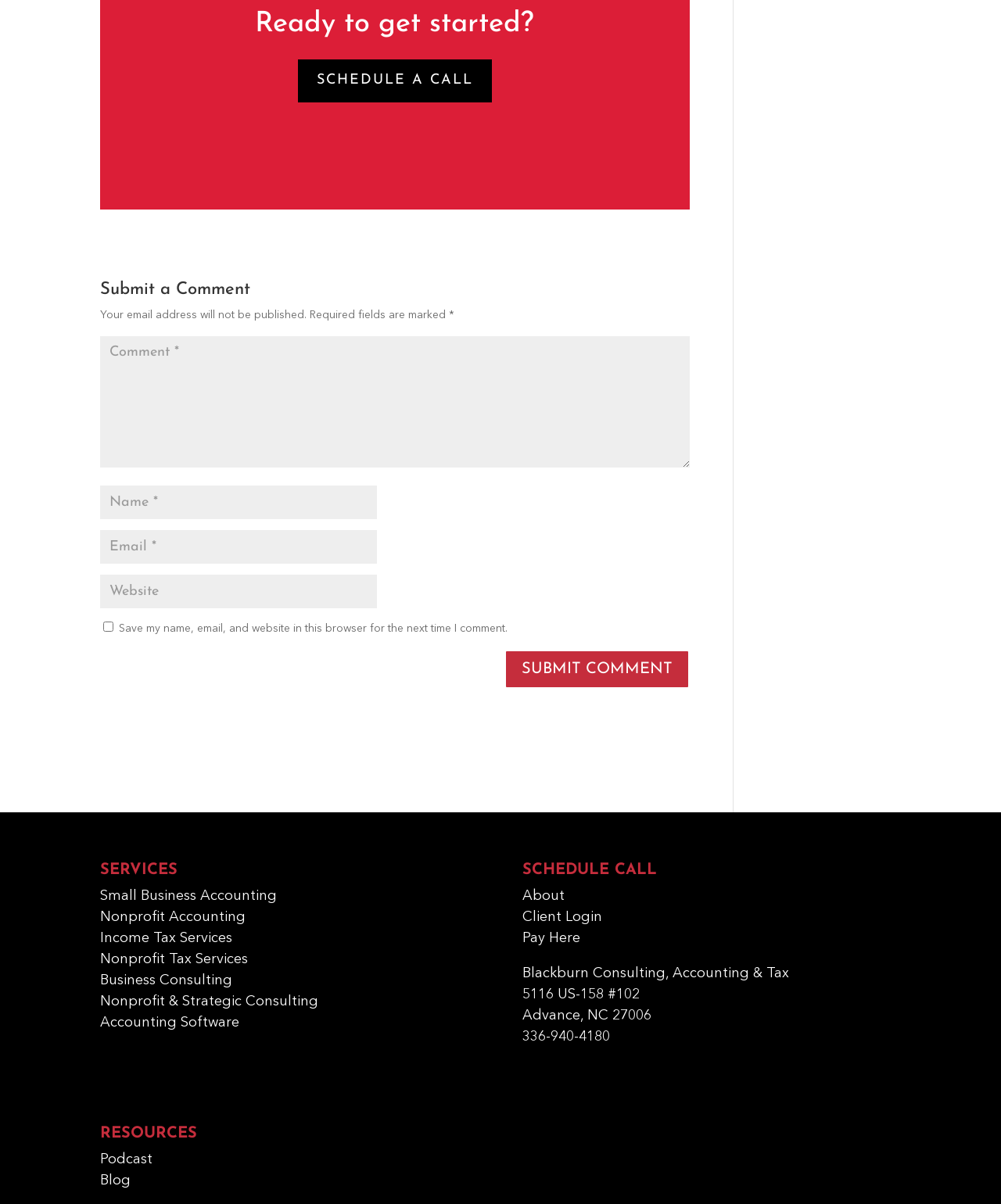How can users schedule a call?
Could you please answer the question thoroughly and with as much detail as possible?

The 'SCHEDULE A CALL' link is prominently displayed at the top of the webpage, and users can click on it to schedule a call with the company. There is also a 'SCHEDULE CALL' section at the bottom of the webpage with a link to schedule a call.